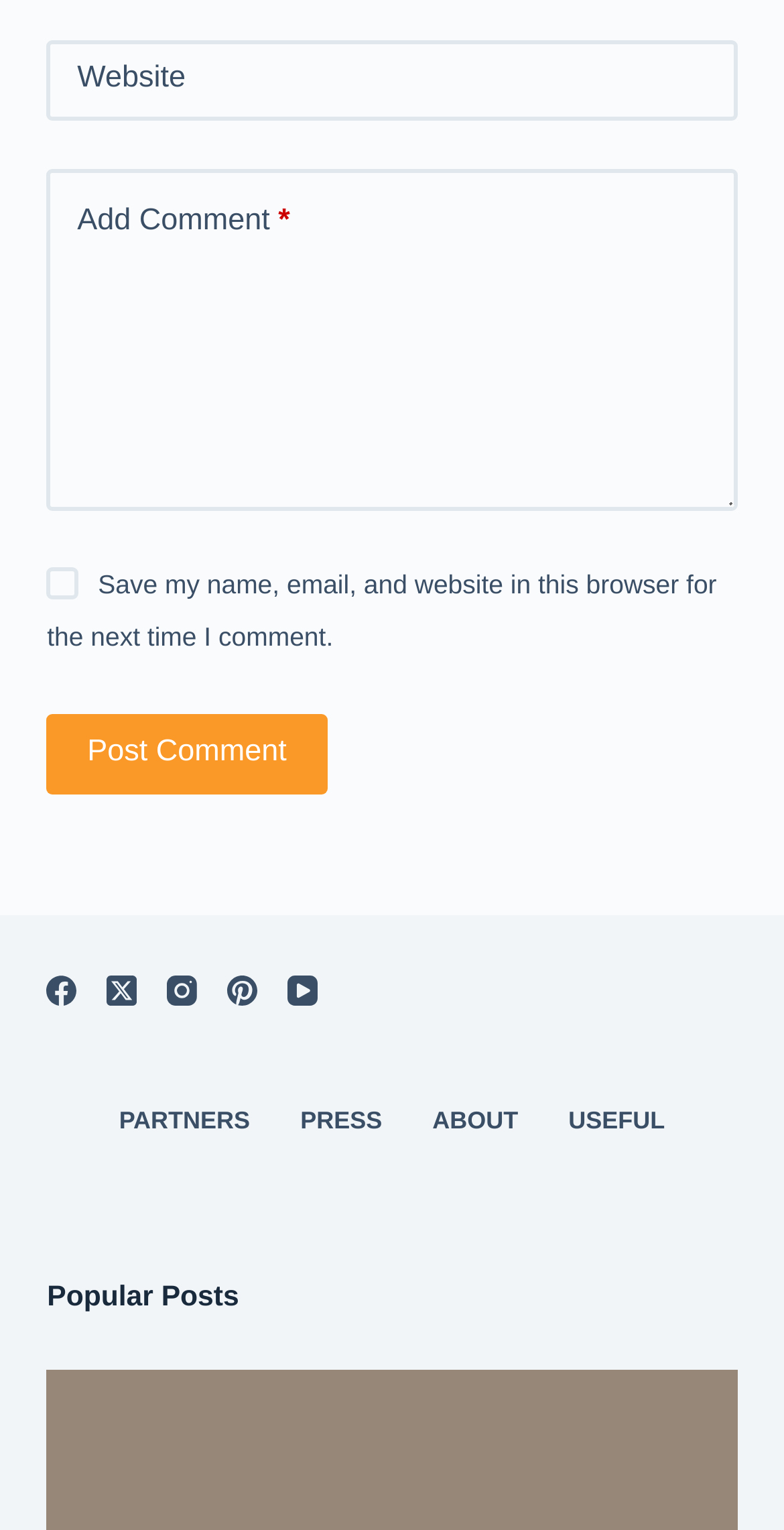How many social media links are present? Using the information from the screenshot, answer with a single word or phrase.

5